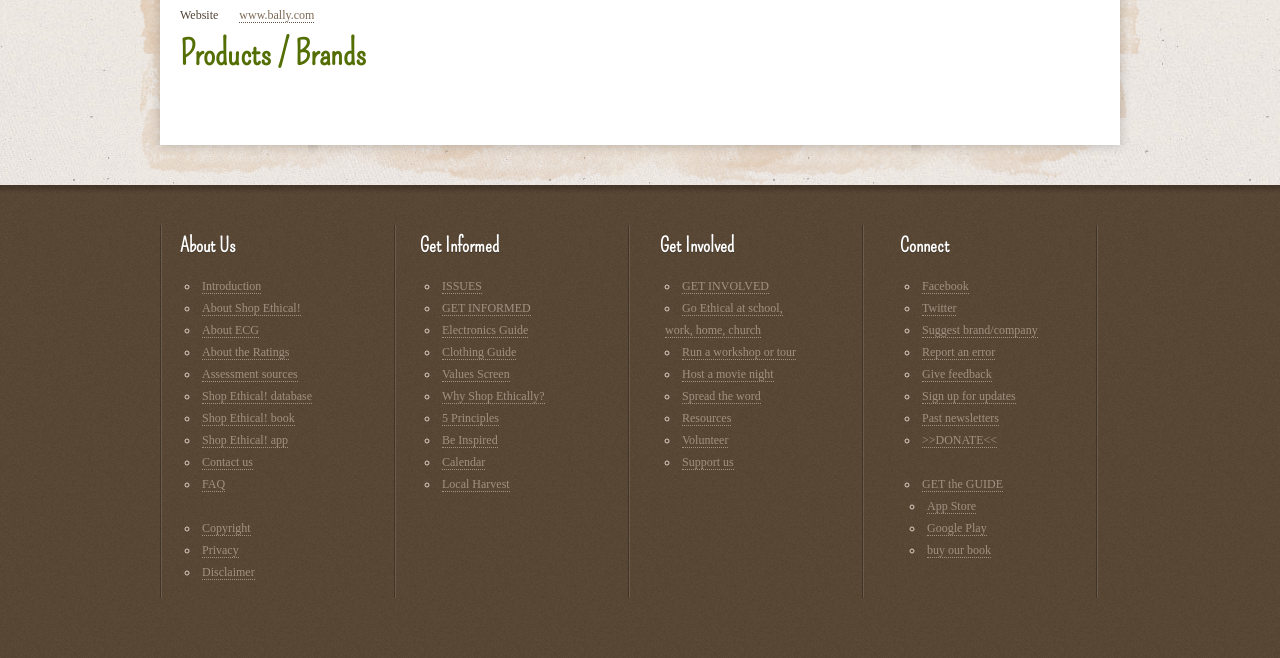What is the last link under 'Connect'?
Please provide a single word or phrase as your answer based on the screenshot.

Report an error